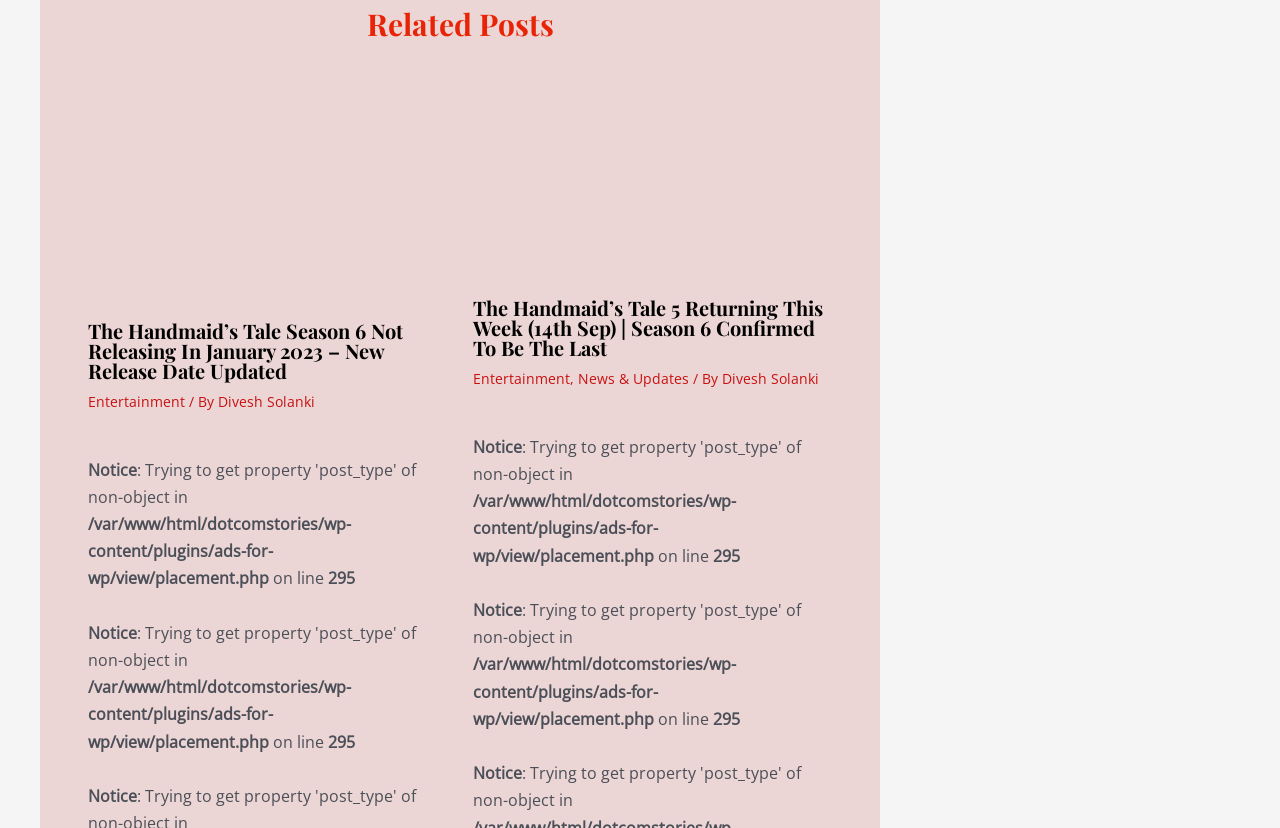Can you specify the bounding box coordinates of the area that needs to be clicked to fulfill the following instruction: "Click on 'News & Updates'"?

[0.451, 0.446, 0.538, 0.469]